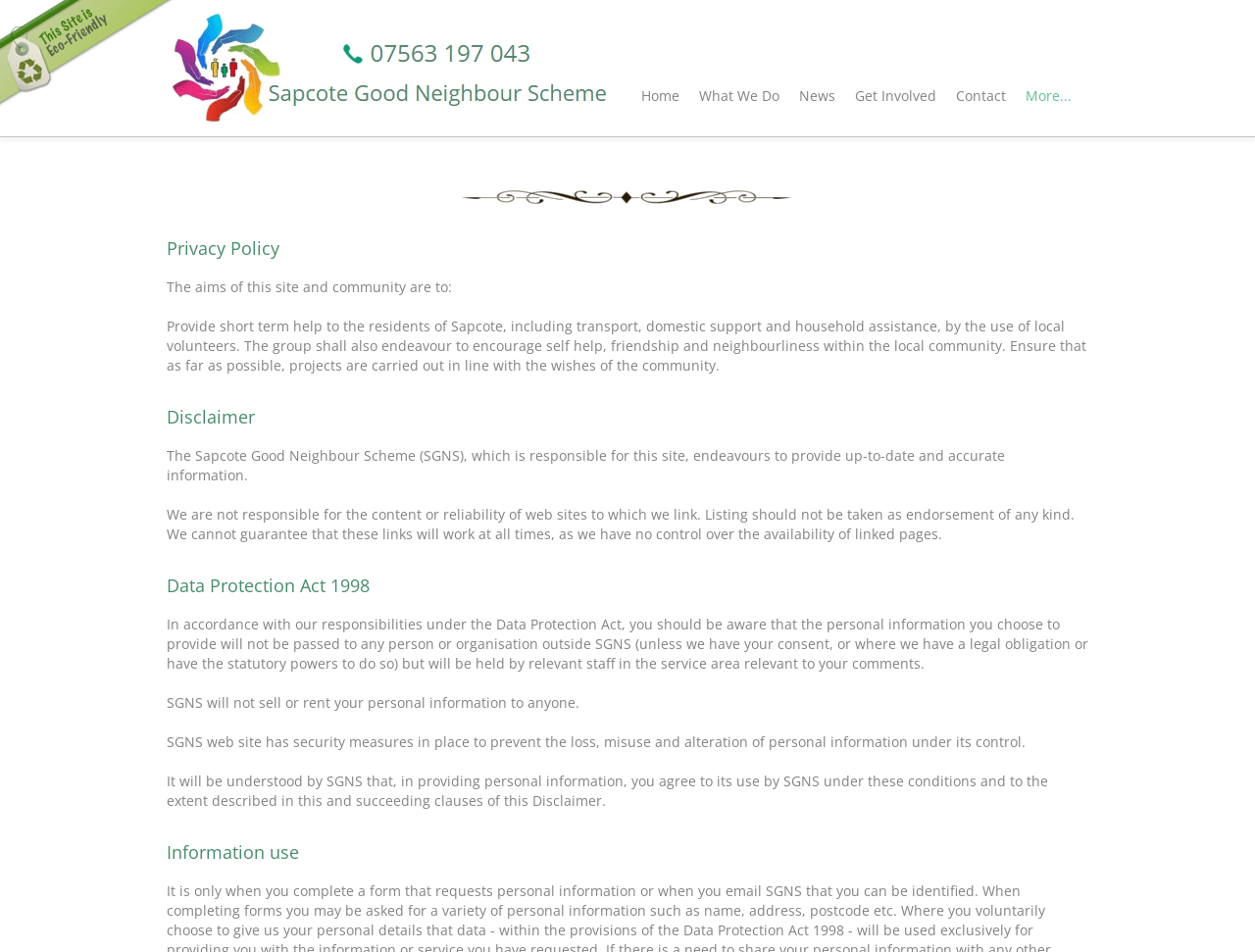Give a one-word or short phrase answer to this question: 
What is the focus of the webpage?

Sapcote GNS